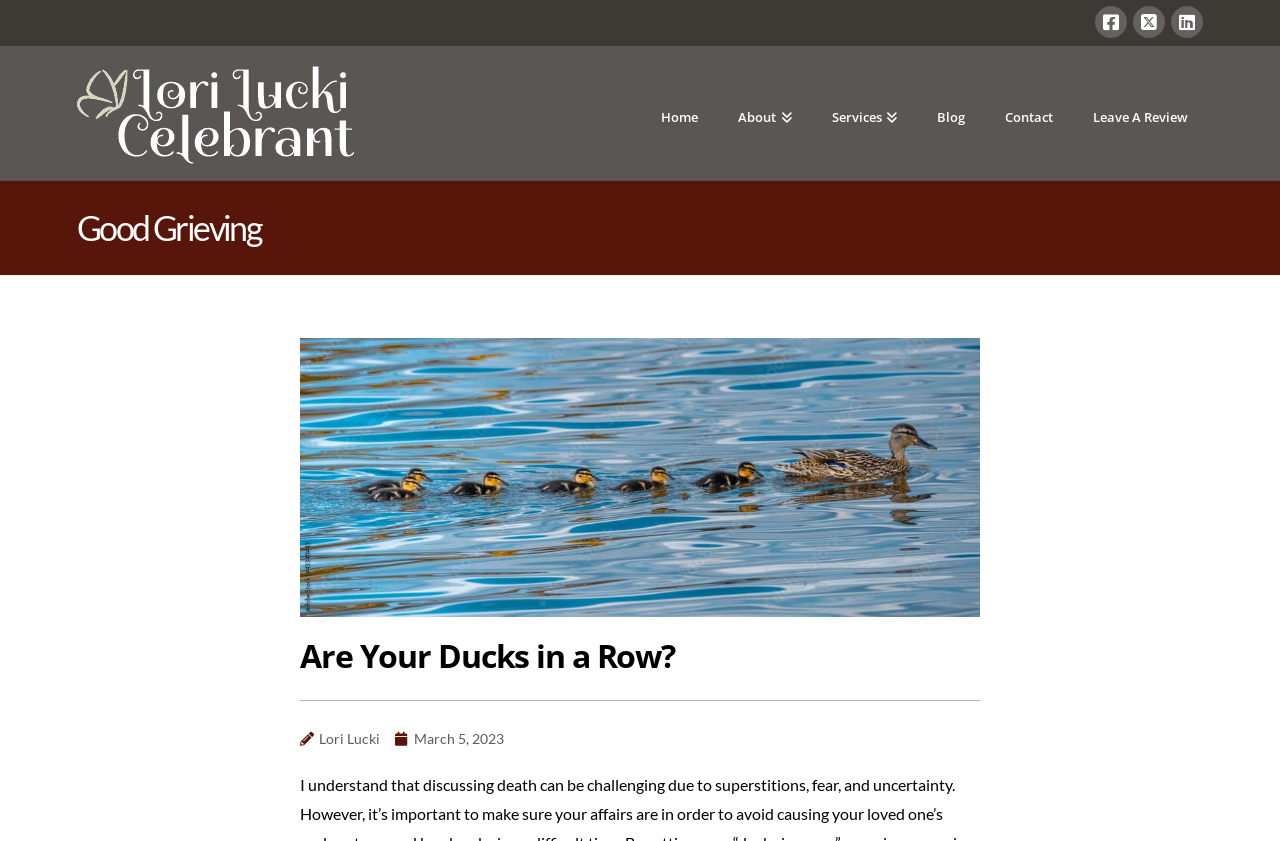Using a single word or phrase, answer the following question: 
What is the title of the heading above 'Lori Lucki'?

Are Your Ducks in a Row?